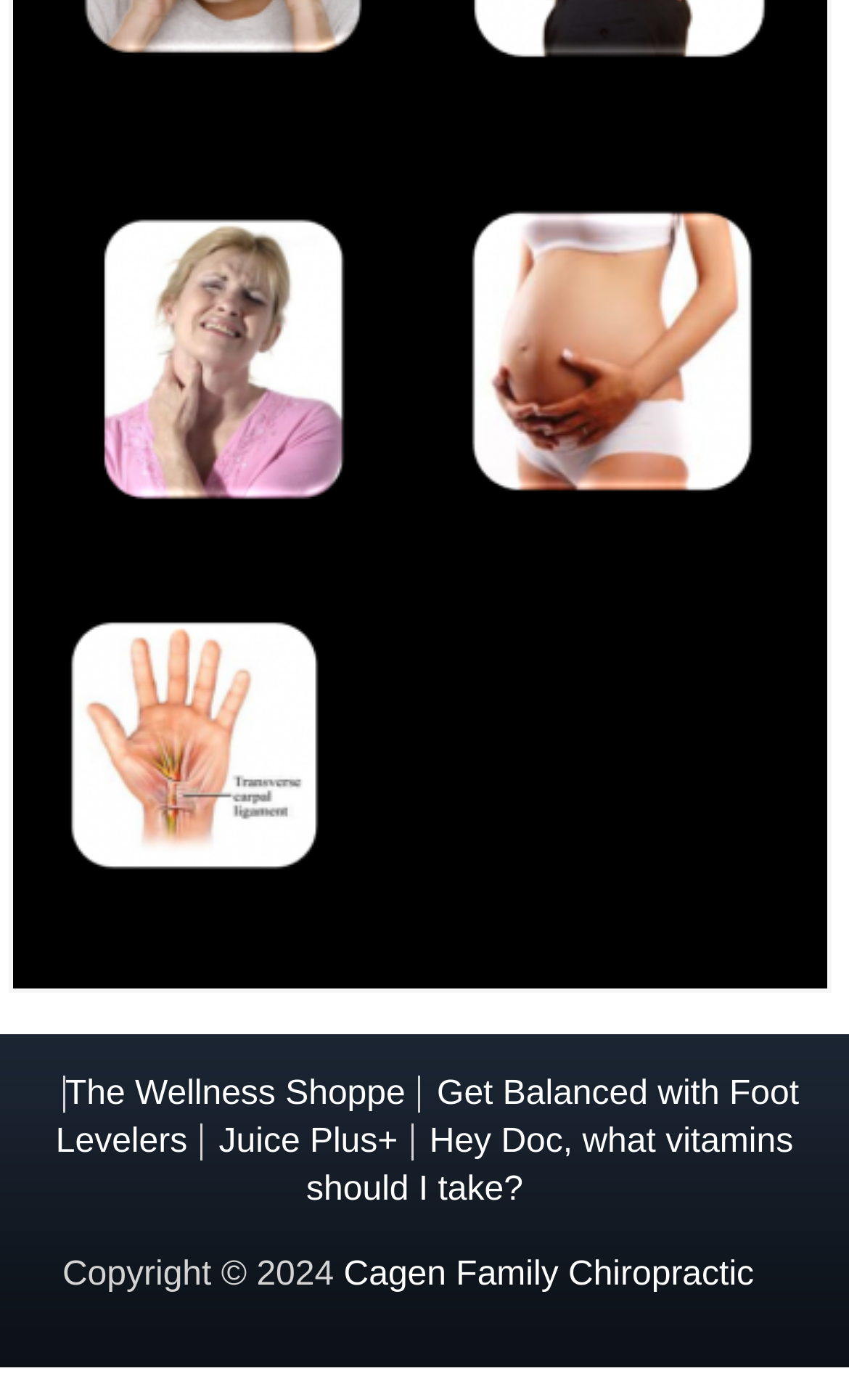What is the name of the shop?
Provide a comprehensive and detailed answer to the question.

I found the answer by looking at the link on the page, which has the text 'The Wellness Shoppe'. This suggests that the webpage is related to a shop with this name.